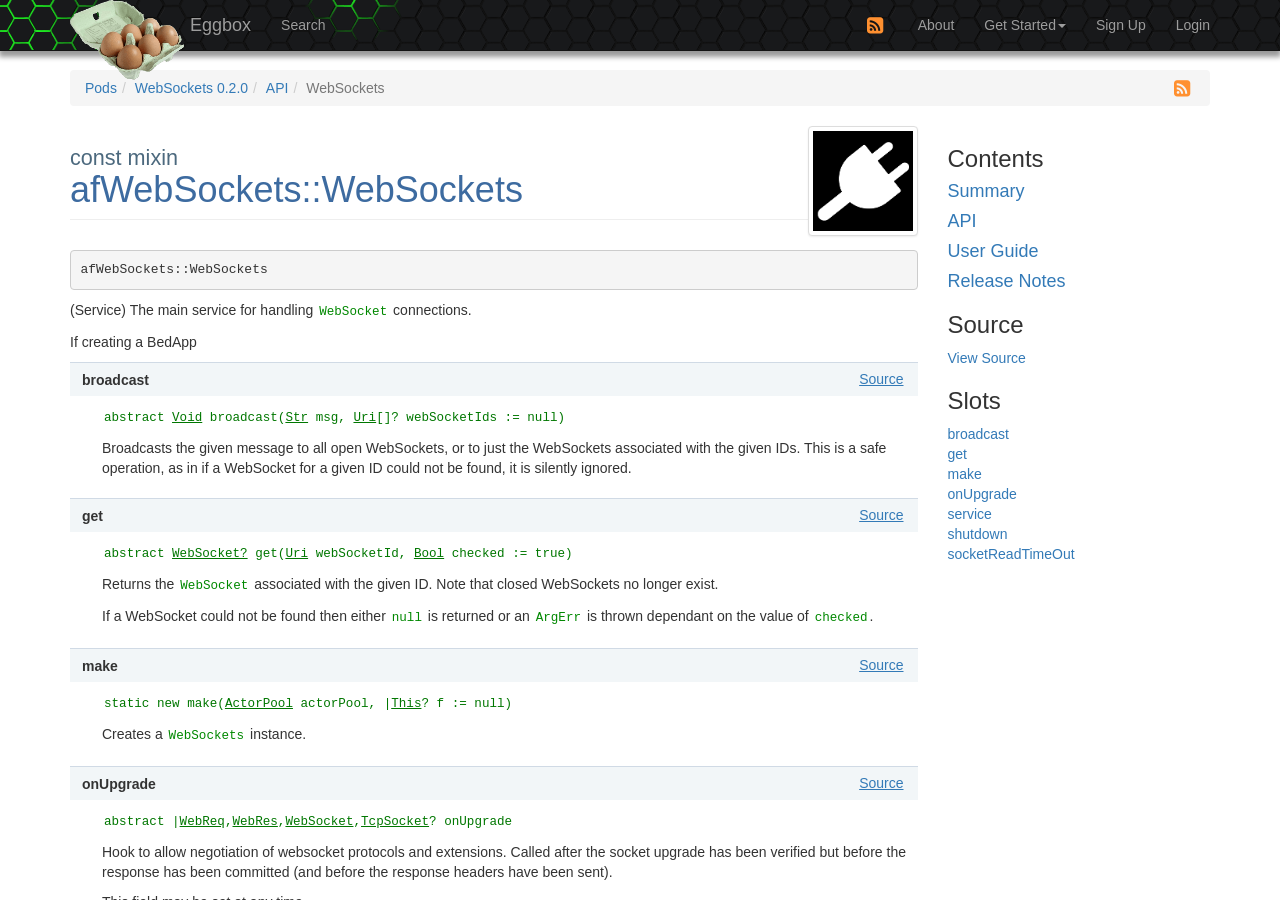Can you look at the image and give a comprehensive answer to the question:
What is the main service for handling connections?

Based on the webpage content, I found a heading 'const mixin afWebSockets::WebSockets' and a description '(Service) The main service for handling connections.' which indicates that WebSockets is the main service for handling connections.